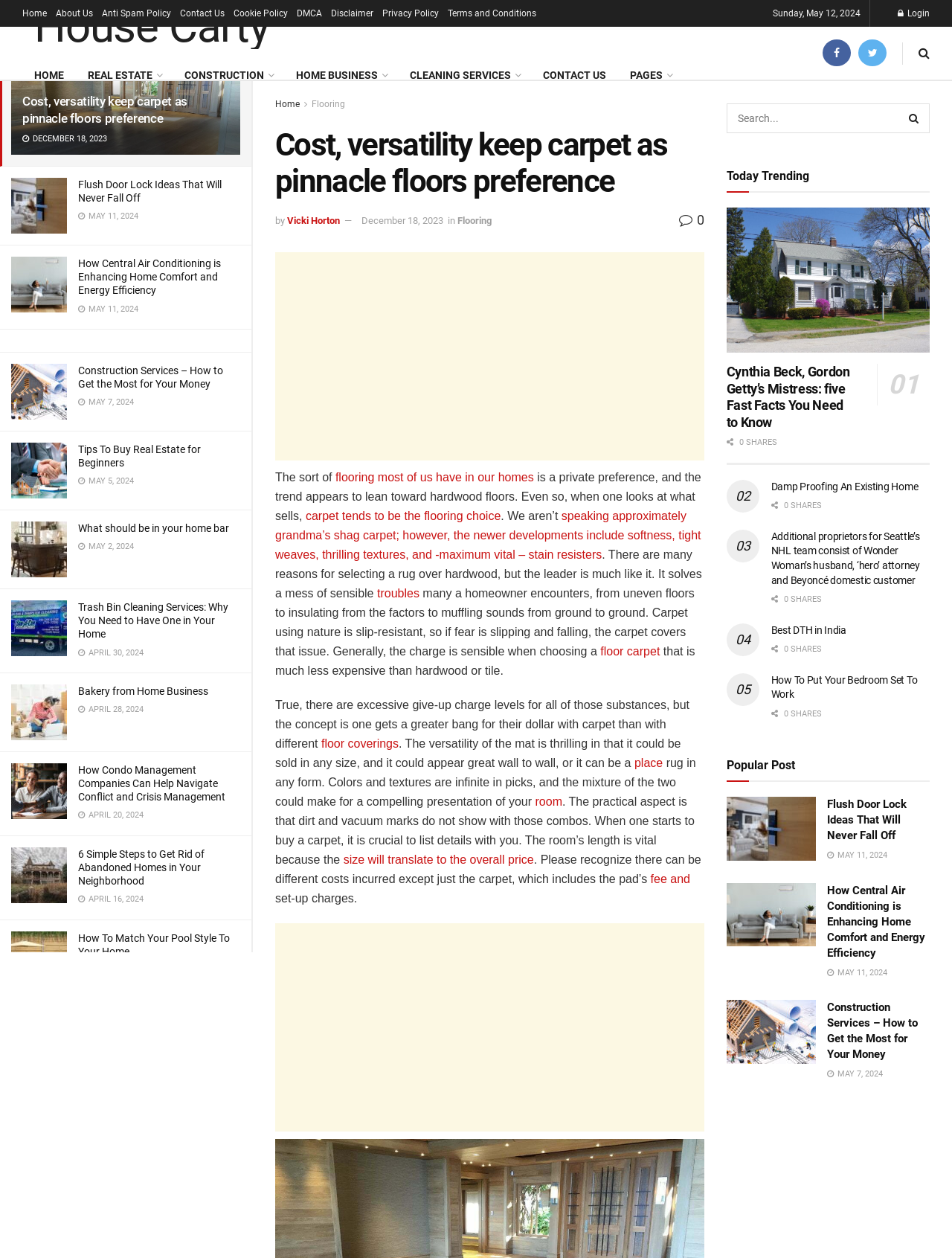Can you provide the bounding box coordinates for the element that should be clicked to implement the instruction: "Filter the content"?

[0.21, 0.004, 0.256, 0.018]